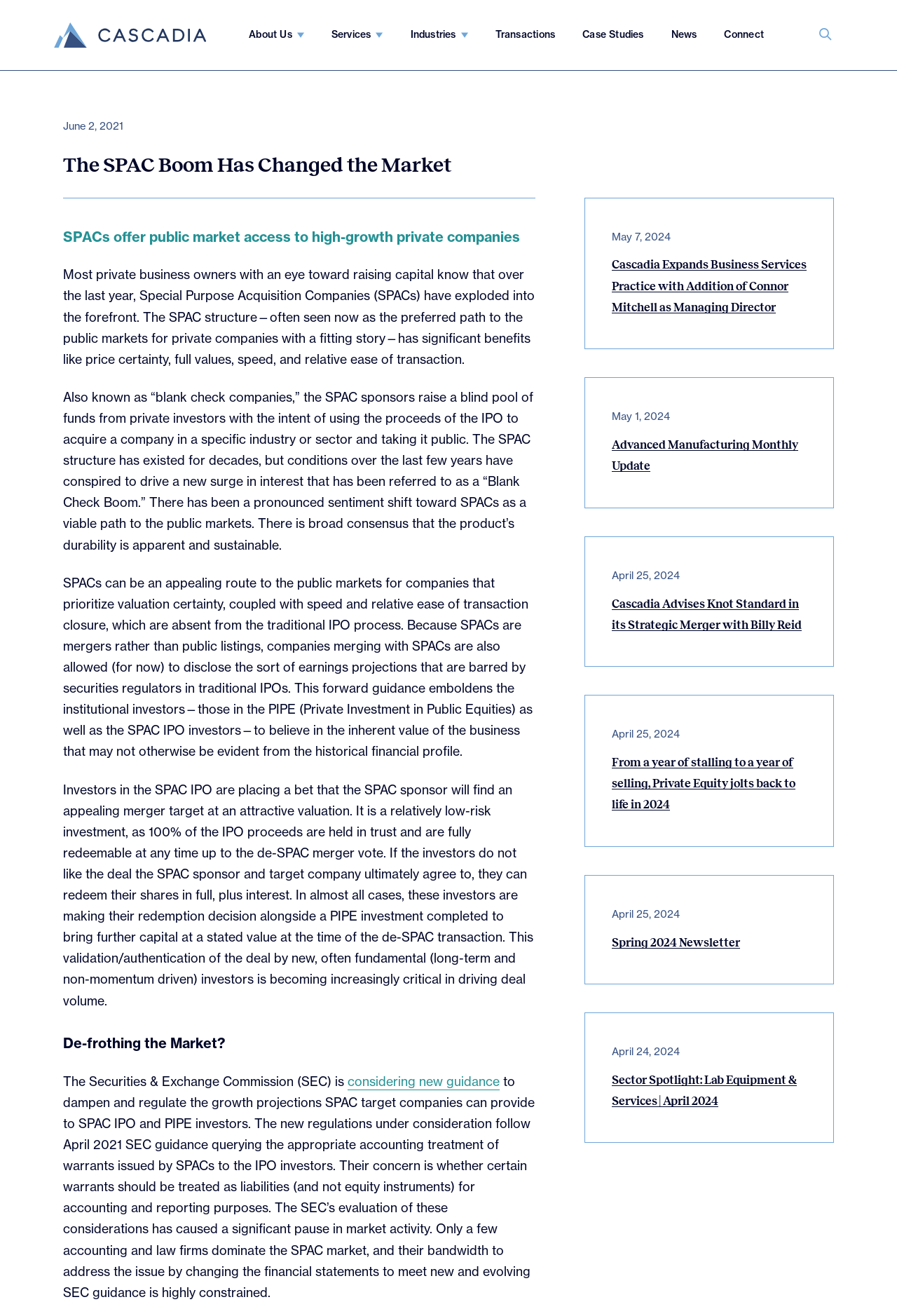Locate the bounding box coordinates of the region to be clicked to comply with the following instruction: "Read more about 'The SPAC Boom Has Changed the Market'". The coordinates must be four float numbers between 0 and 1, in the form [left, top, right, bottom].

[0.07, 0.115, 0.597, 0.135]